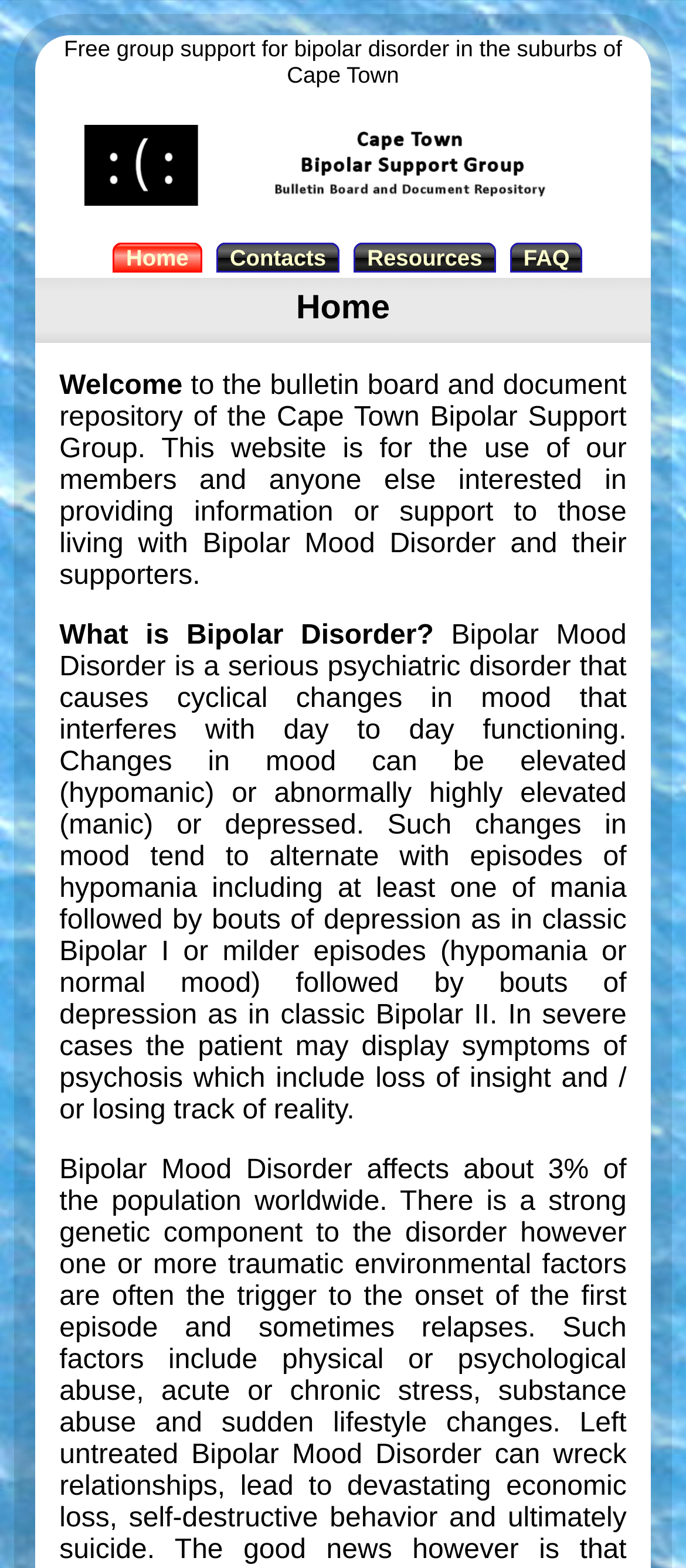What is the characteristic of Bipolar Mood Disorder?
Based on the visual details in the image, please answer the question thoroughly.

According to the text on the webpage, Bipolar Mood Disorder is characterized by cyclical changes in mood that interfere with day-to-day functioning, including elevated or depressed moods, and in severe cases, symptoms of psychosis.